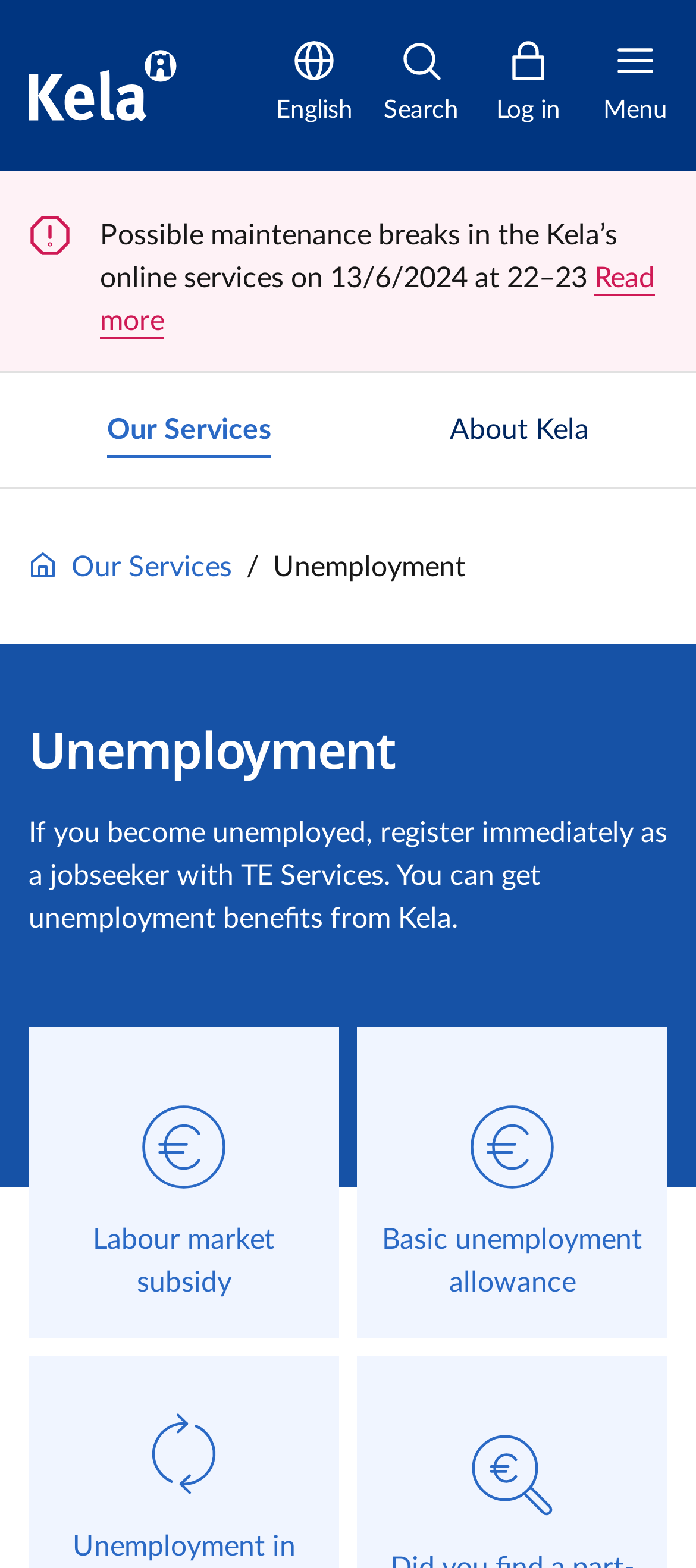Examine the screenshot and answer the question in as much detail as possible: What is the purpose of the 'Search' button?

The 'Search' button is likely used to search for specific content or information within the webpage or the website, allowing users to quickly find what they are looking for.